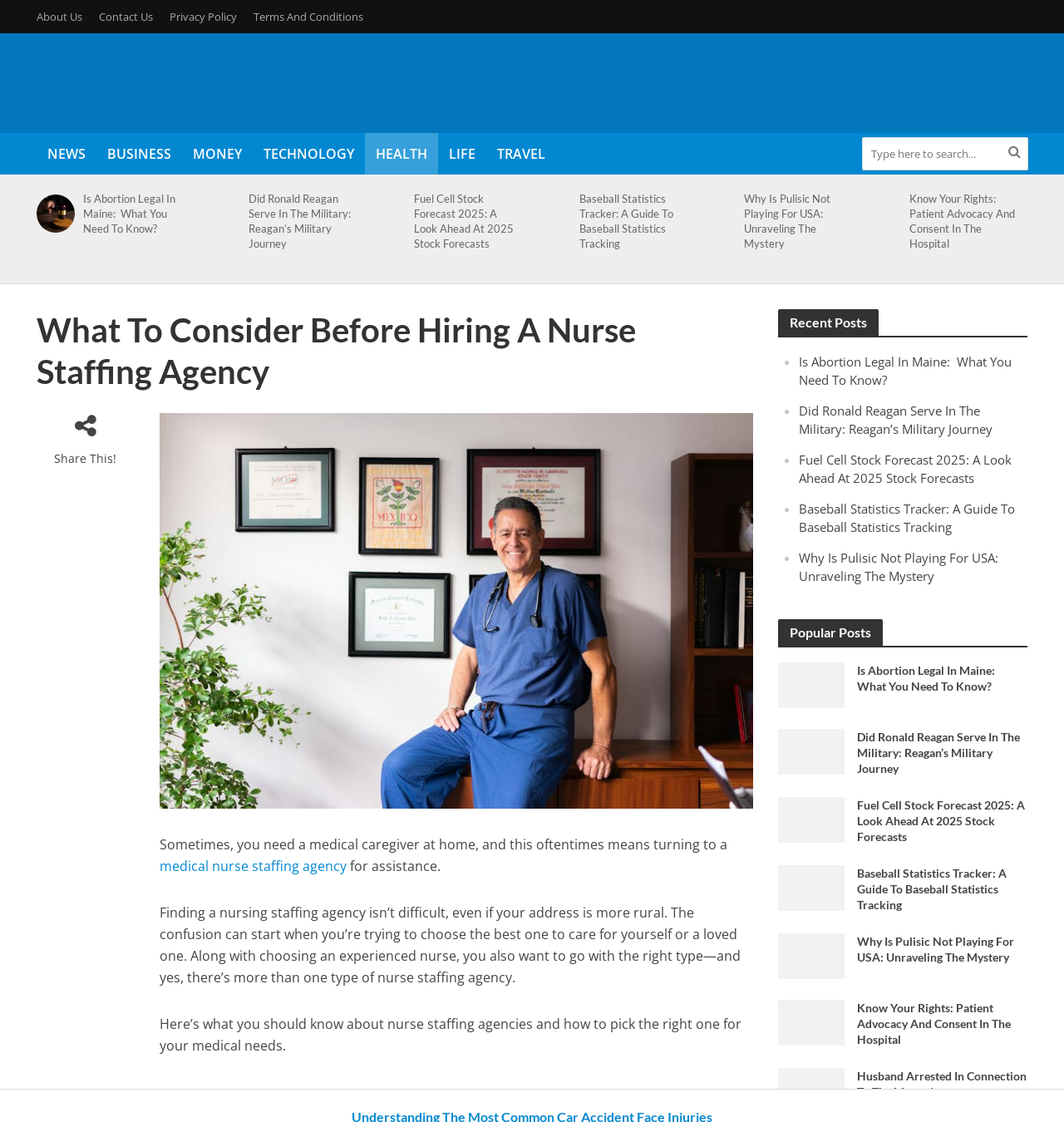Locate the bounding box coordinates of the element you need to click to accomplish the task described by this instruction: "Check Project Referencies".

None